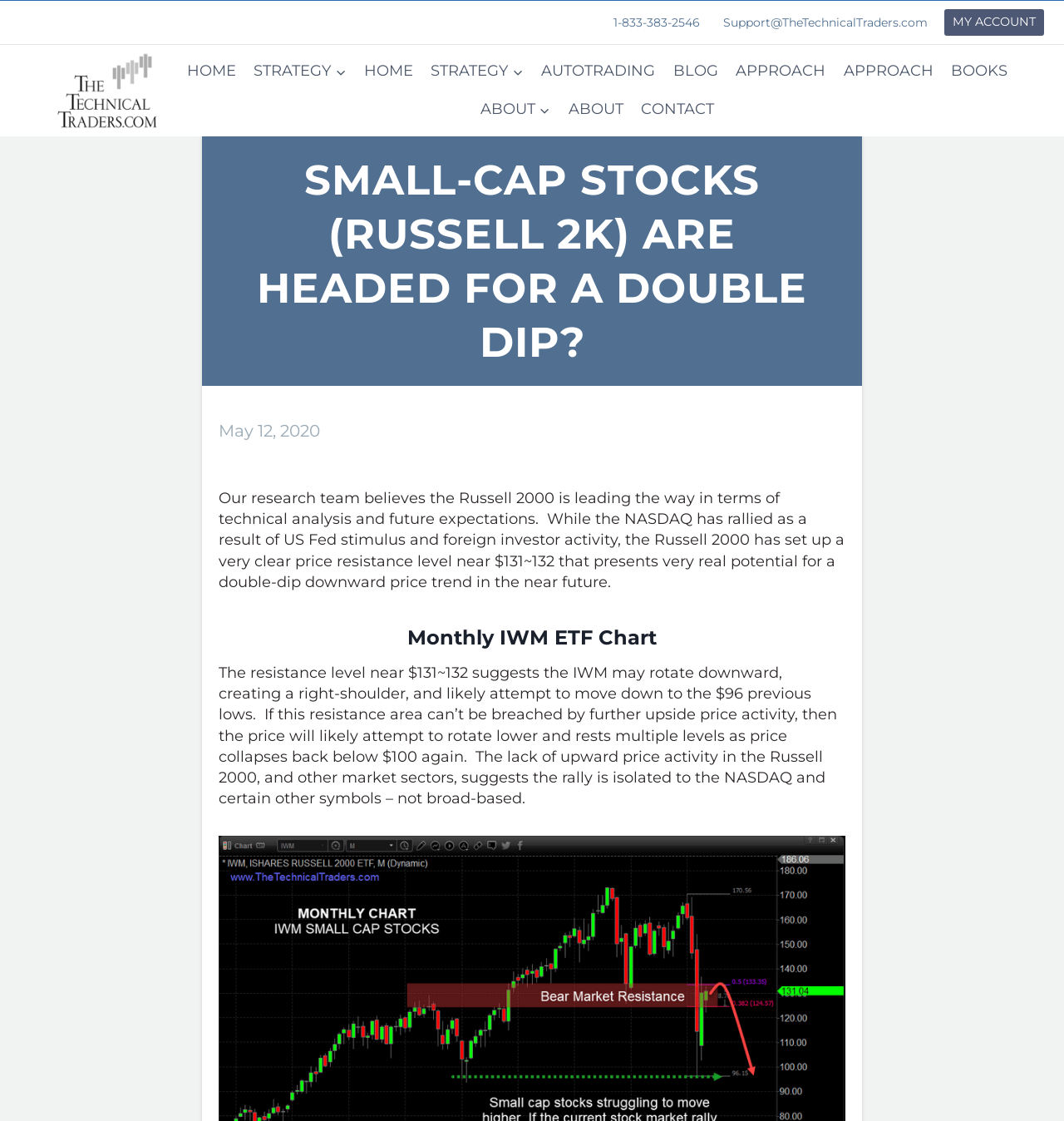Please find the bounding box coordinates of the element that needs to be clicked to perform the following instruction: "Send an email to Support@TheTechnicalTraders.com". The bounding box coordinates should be four float numbers between 0 and 1, represented as [left, top, right, bottom].

[0.666, 0.013, 0.88, 0.027]